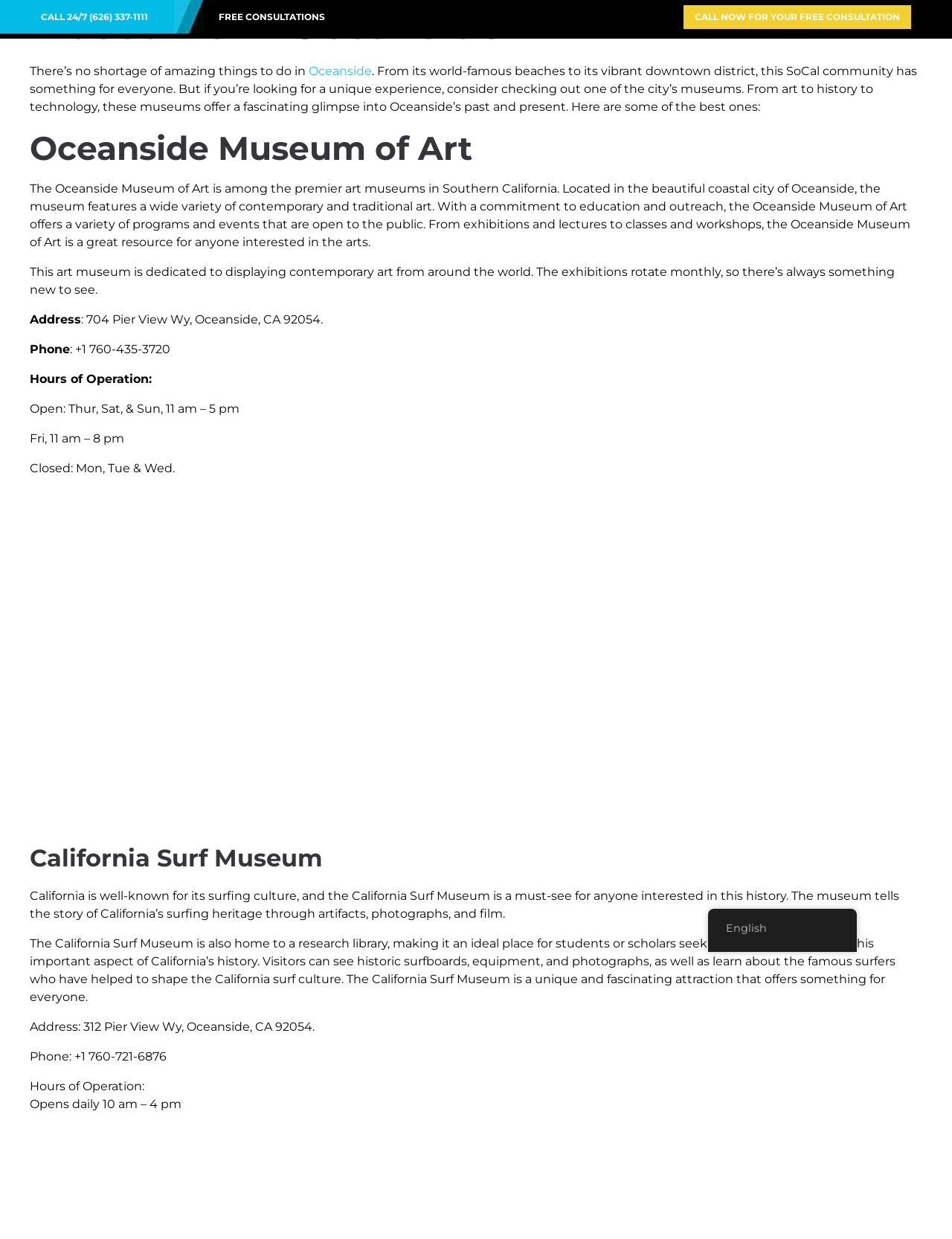Please identify the bounding box coordinates for the region that you need to click to follow this instruction: "Switch to English".

[0.744, 0.737, 0.9, 0.762]